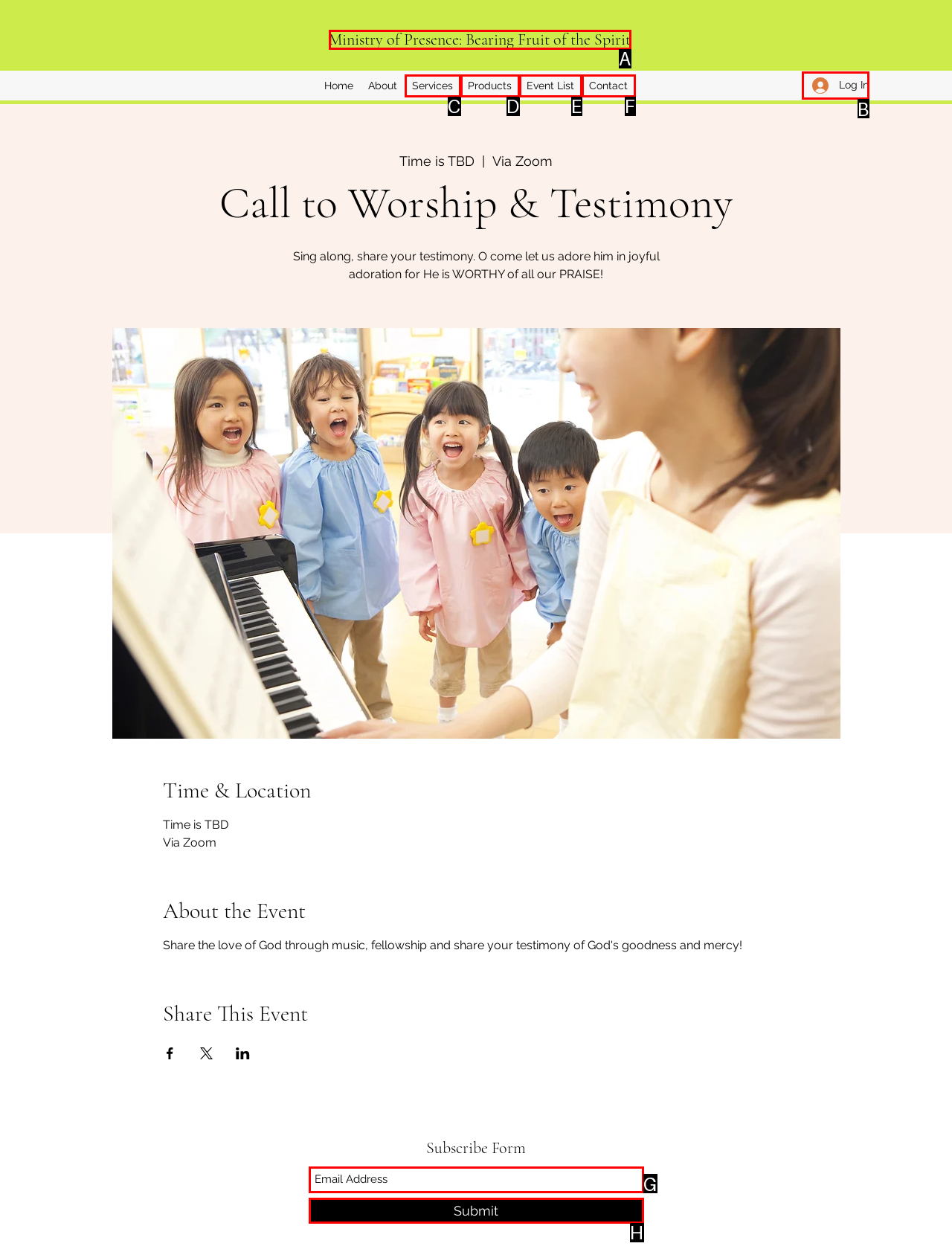Match the HTML element to the given description: News
Indicate the option by its letter.

None